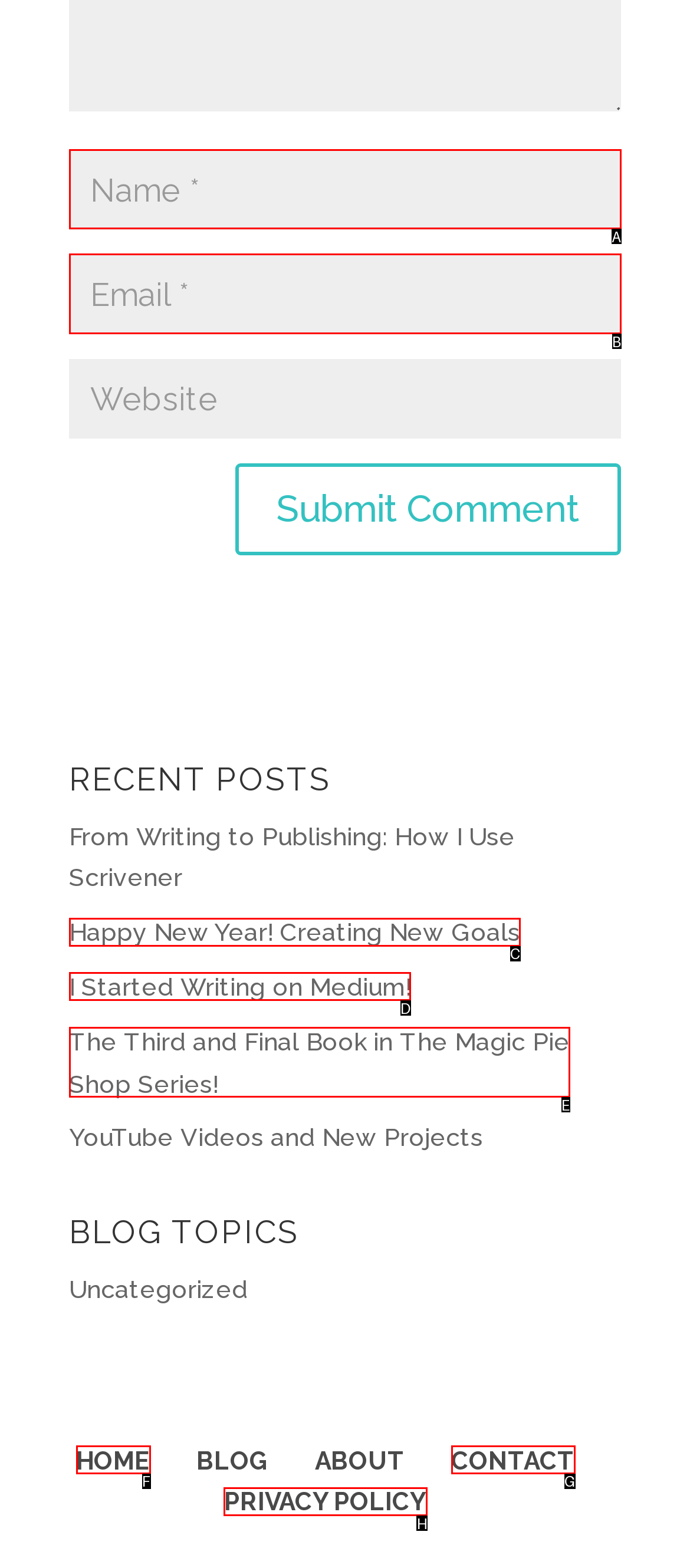Which HTML element should be clicked to perform the following task: Enter your email
Reply with the letter of the appropriate option.

B